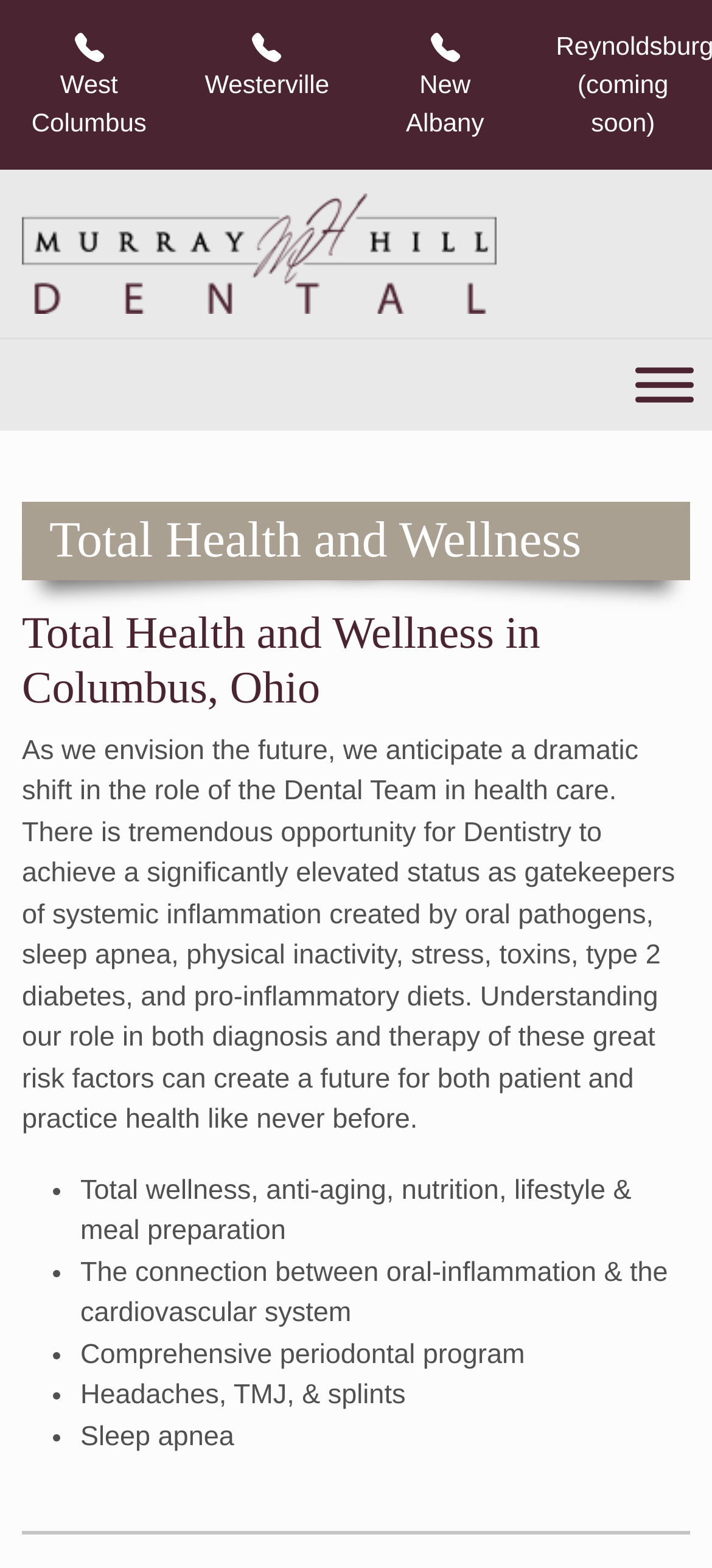Identify the bounding box for the UI element described as: "alt="Murray Hill Family Dental"". The coordinates should be four float numbers between 0 and 1, i.e., [left, top, right, bottom].

[0.031, 0.118, 0.697, 0.206]